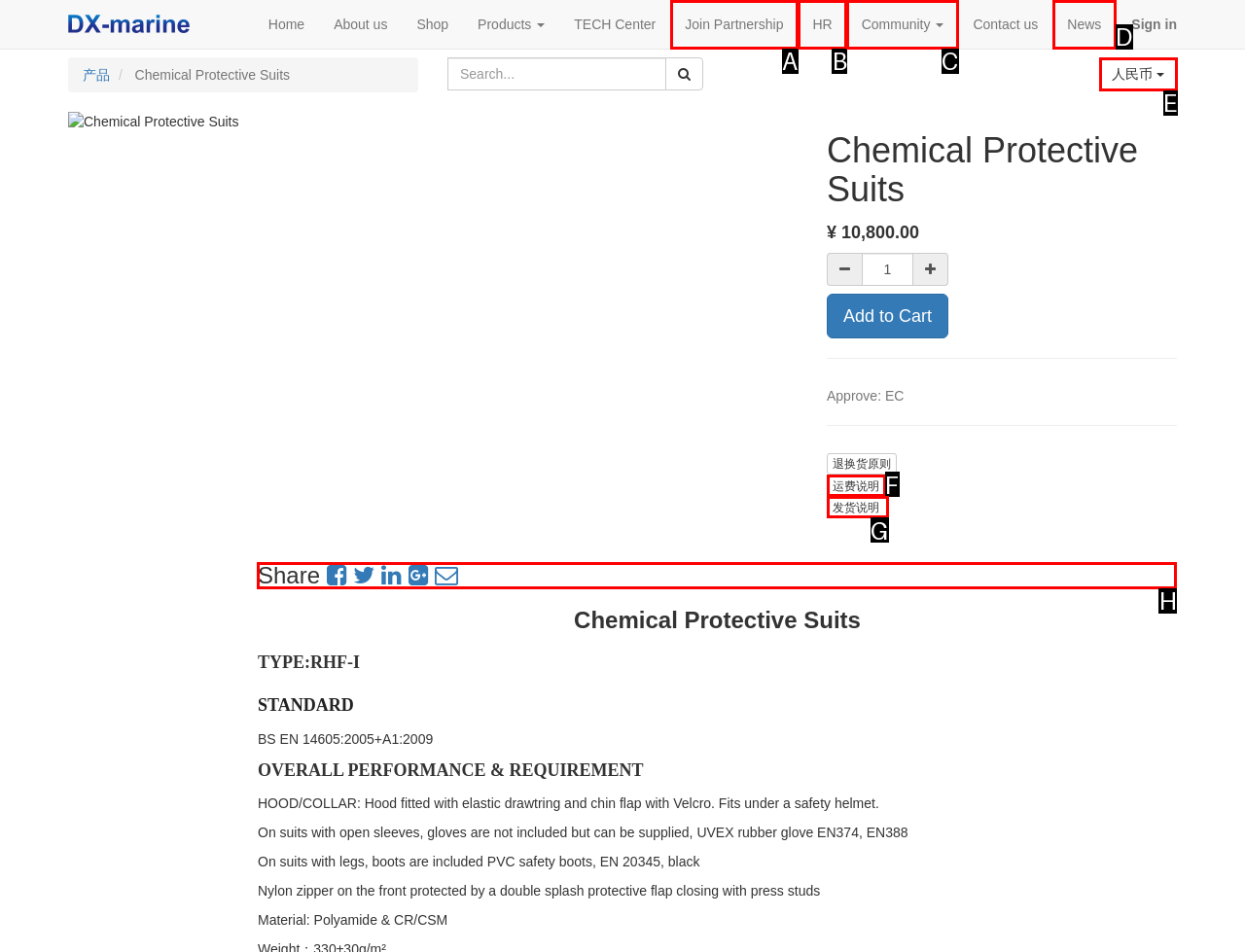Tell me which one HTML element I should click to complete the following task: Share the product on social media Answer with the option's letter from the given choices directly.

H